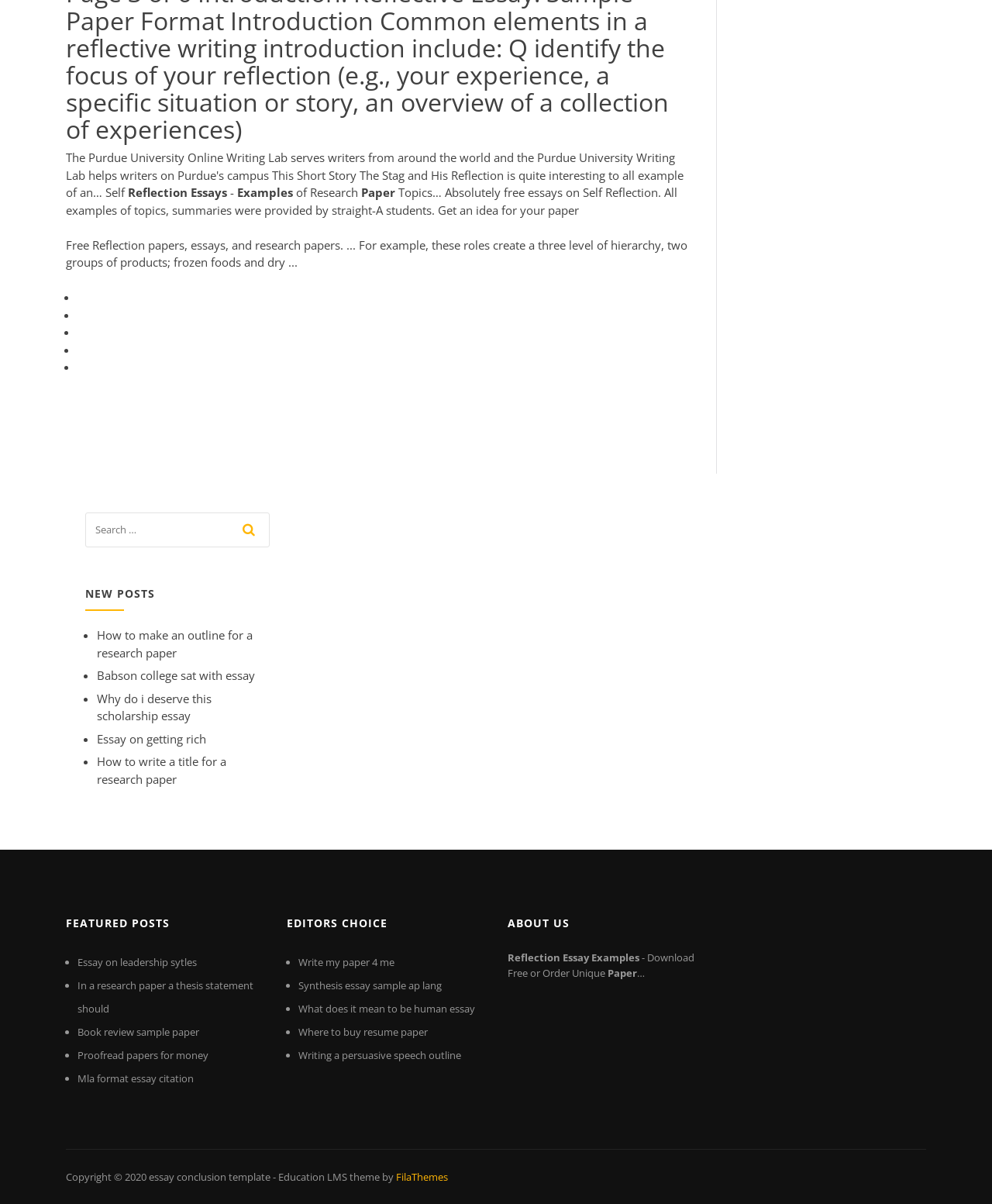Determine the bounding box coordinates of the region I should click to achieve the following instruction: "click the link to 'Write my paper 4 me'". Ensure the bounding box coordinates are four float numbers between 0 and 1, i.e., [left, top, right, bottom].

[0.301, 0.794, 0.398, 0.805]